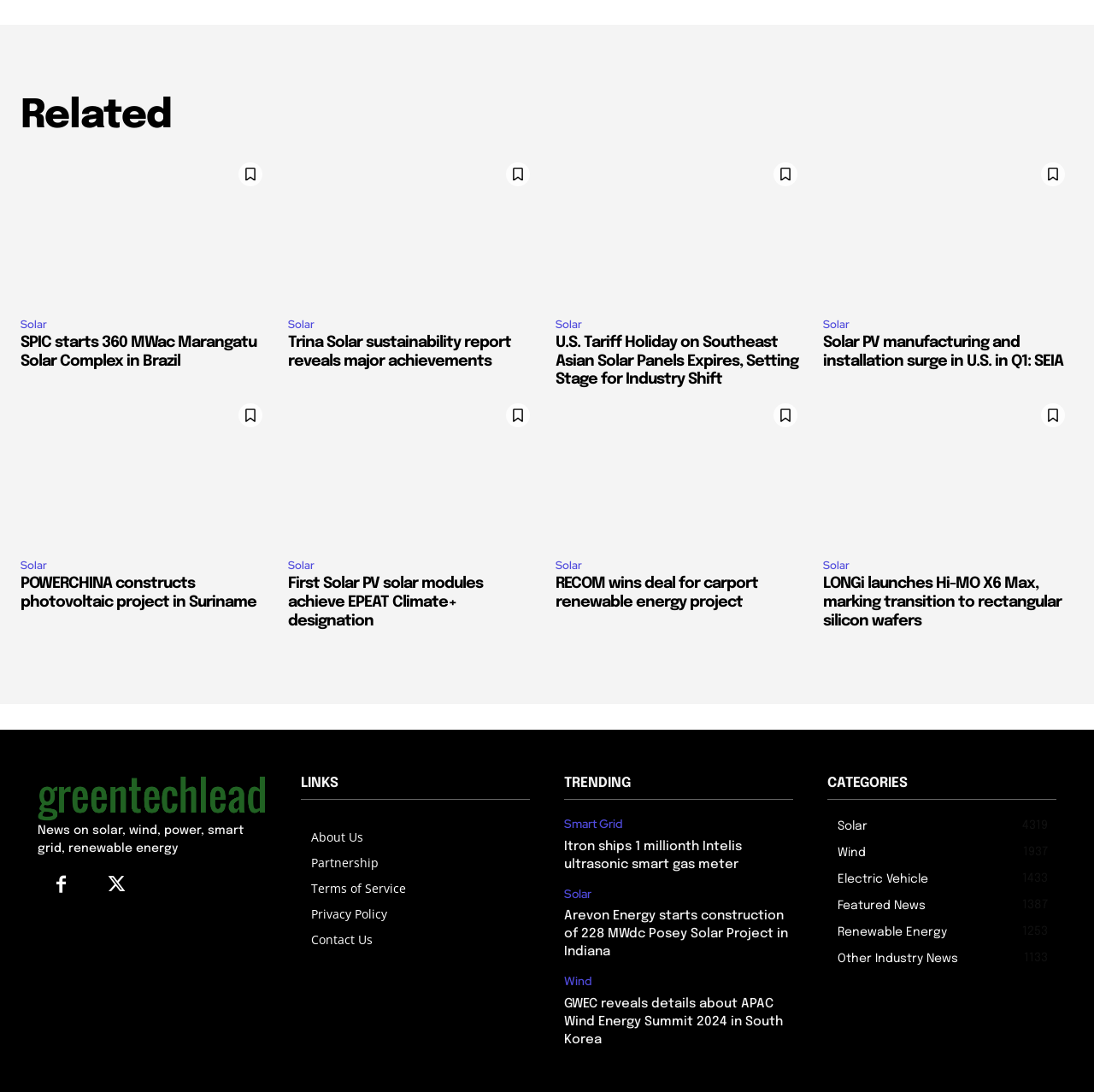Identify the bounding box coordinates for the element you need to click to achieve the following task: "Click on the 'Solar' link". Provide the bounding box coordinates as four float numbers between 0 and 1, in the form [left, top, right, bottom].

[0.019, 0.288, 0.048, 0.306]